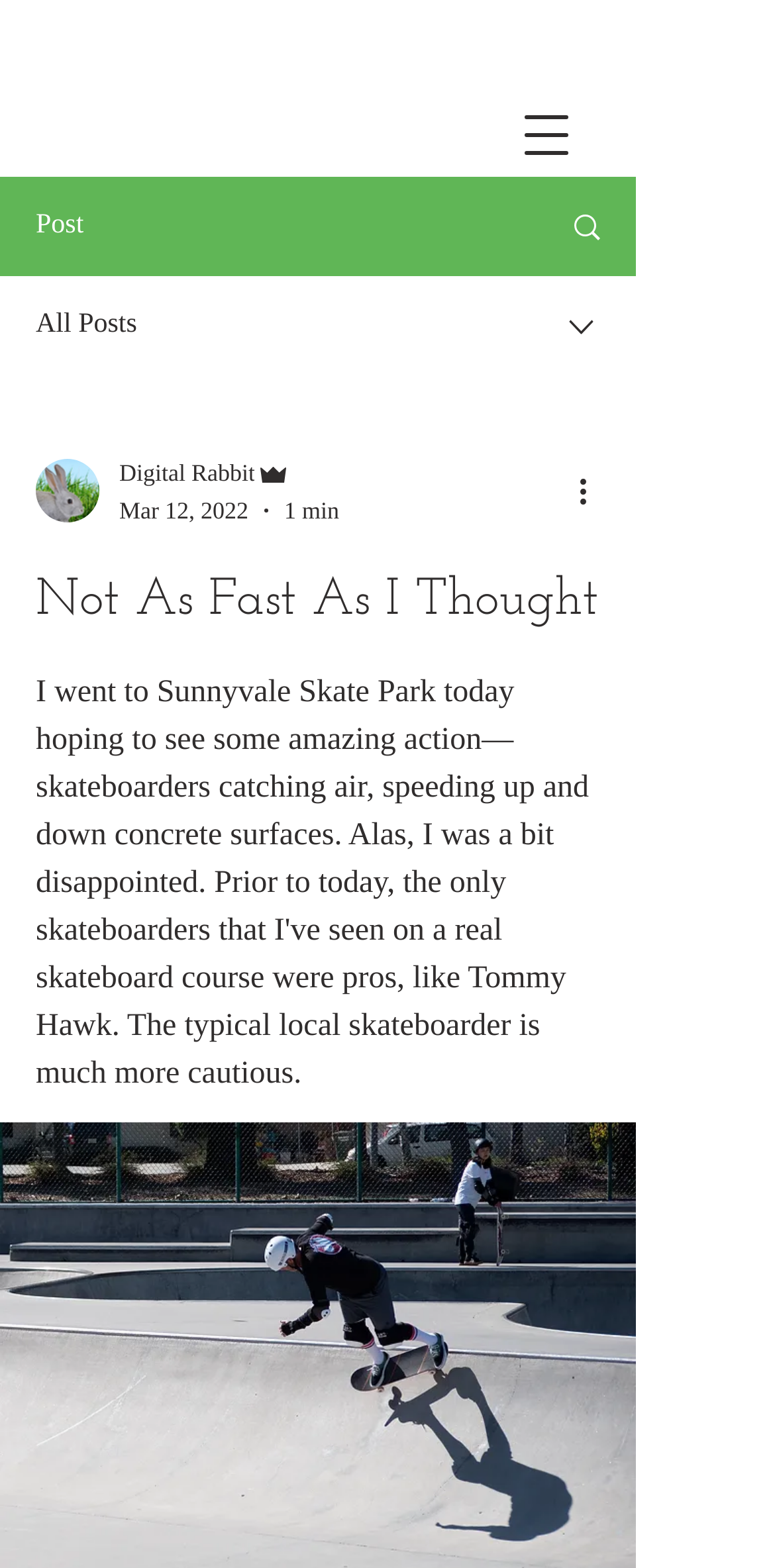Deliver a detailed narrative of the webpage's visual and textual elements.

The webpage appears to be a blog post titled "Not As Fast As I Thought". At the top left, there is a button to open the navigation menu. Below it, there is a static text "Post" and a link with an image to the right of it. Next to the link, there is another static text "All Posts" and an image to its right.

On the top right, there is a combobox with a dropdown menu that is not expanded. To the left of the combobox, there is an image of the writer, and below it, there is a generic element with the text "Digital Rabbit" and another generic element with the text "Admin" that contains an image. Further down, there is a generic element with the date "Mar 12, 2022" and another generic element with the text "1 min".

Below the combobox, there is a button "More actions" with an image to its right. The main content of the webpage is a heading "Not As Fast As I Thought" that spans across the page. The heading is followed by the blog post content, which describes the author's experience at Sunnyvale Skate Park, where they were hoping to see some amazing action but were disappointed.